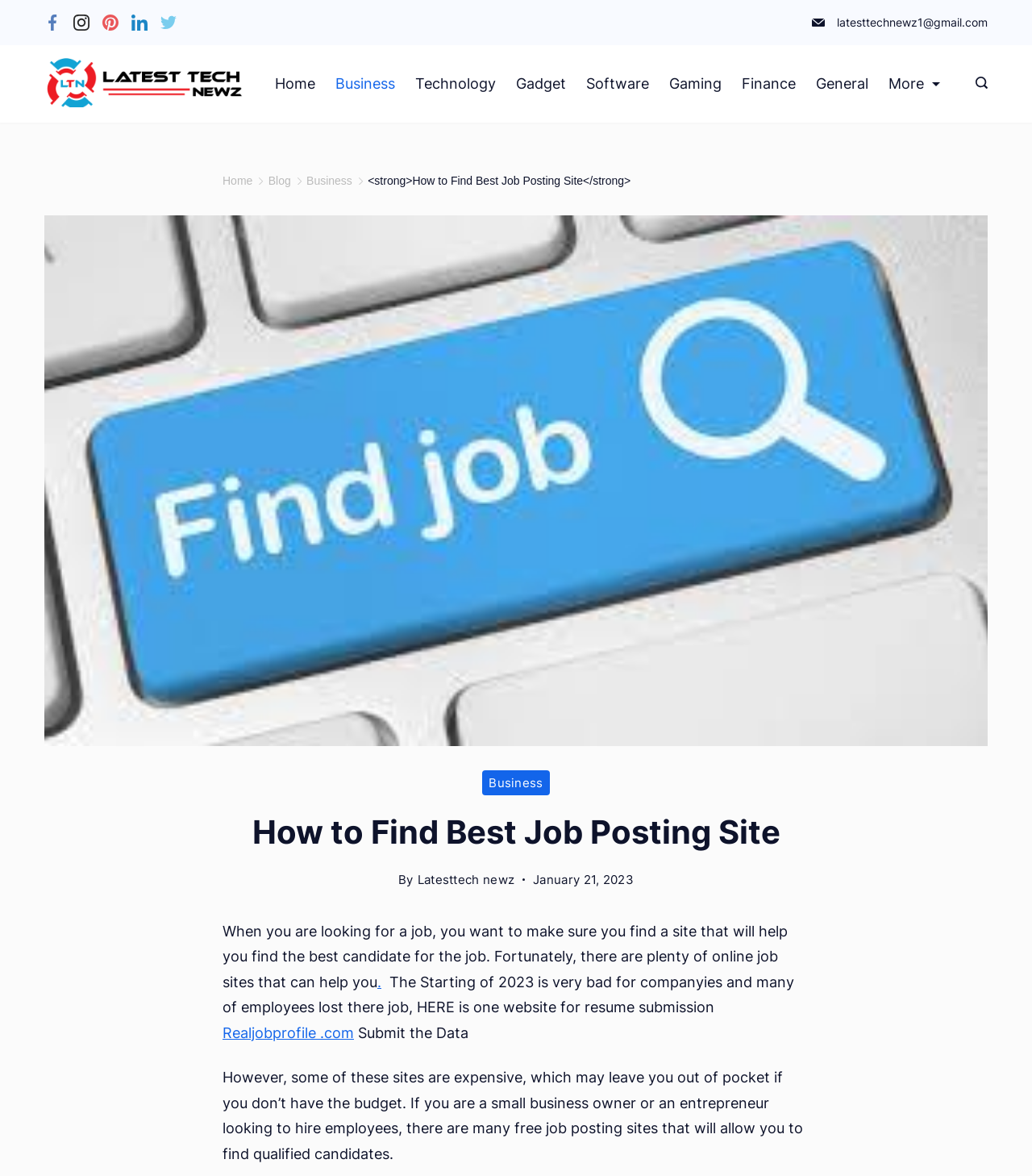Respond with a single word or phrase for the following question: 
What is the current year mentioned in the webpage?

2023